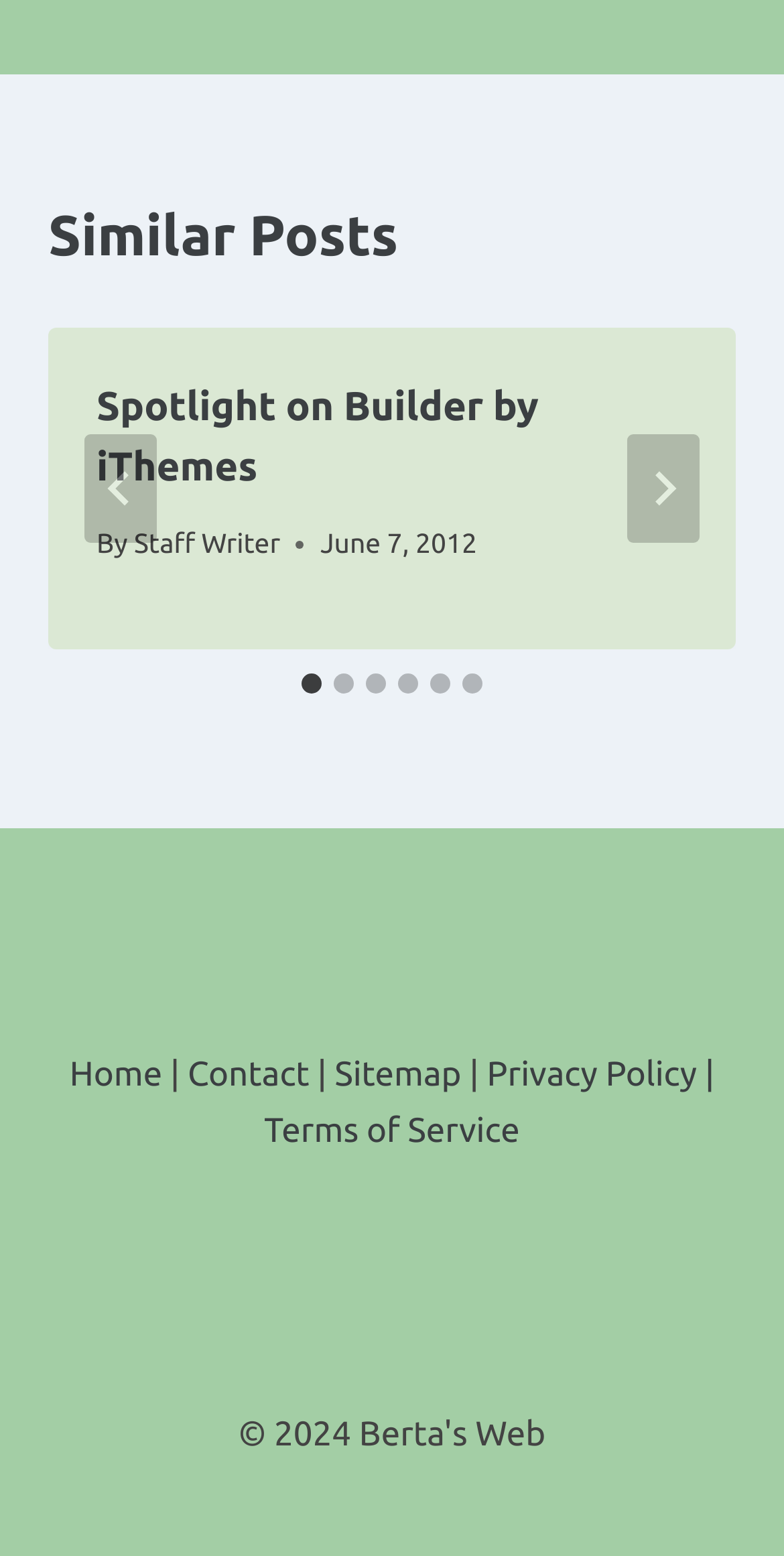Give a one-word or one-phrase response to the question: 
What is the author of the article?

Staff Writer